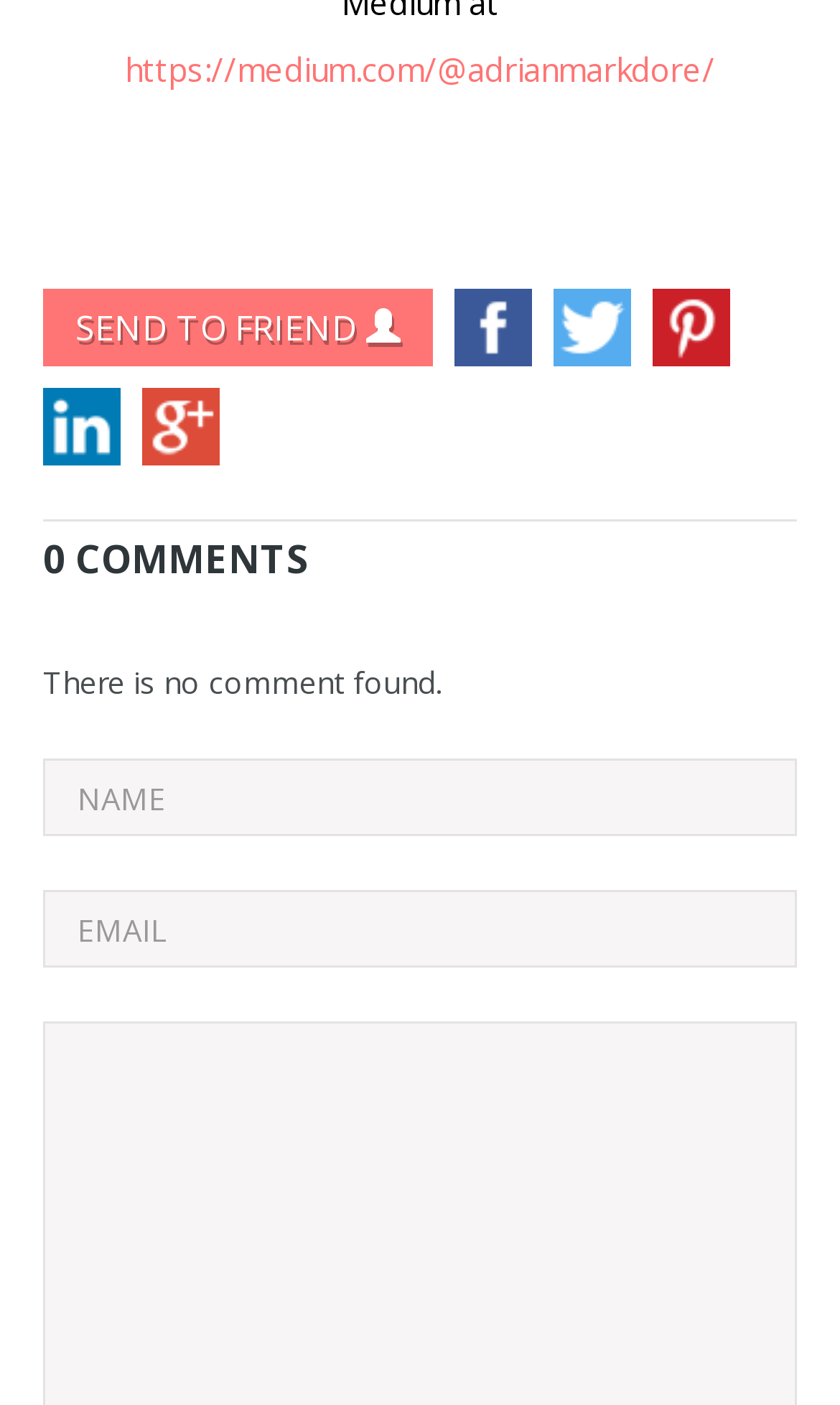Determine the bounding box for the UI element described here: "Send to Friend".

[0.051, 0.205, 0.515, 0.26]